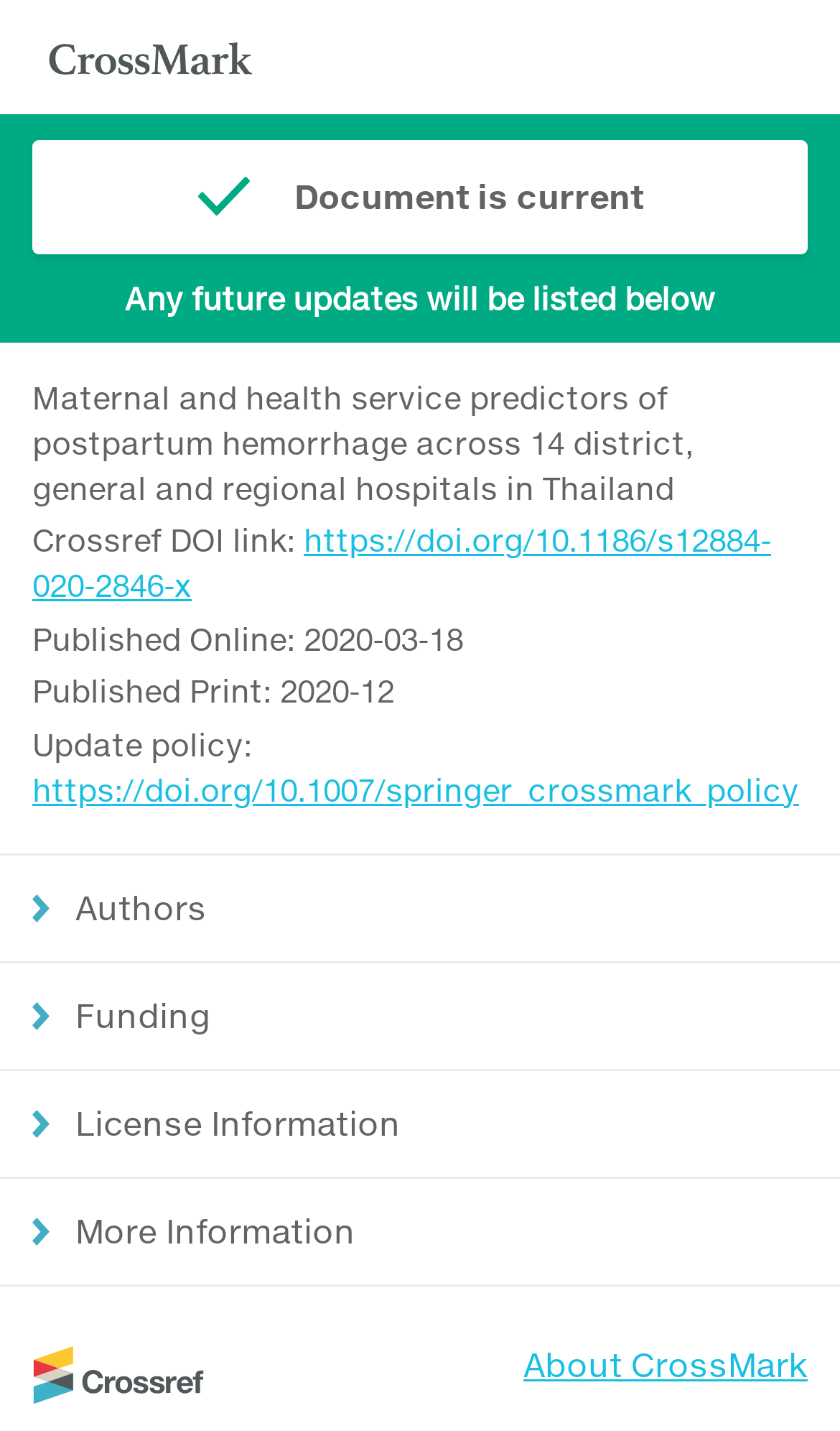Bounding box coordinates must be specified in the format (top-left x, top-left y, bottom-right x, bottom-right y). All values should be floating point numbers between 0 and 1. What are the bounding box coordinates of the UI element described as: parent_node: About CrossMark

[0.038, 0.959, 0.244, 0.986]